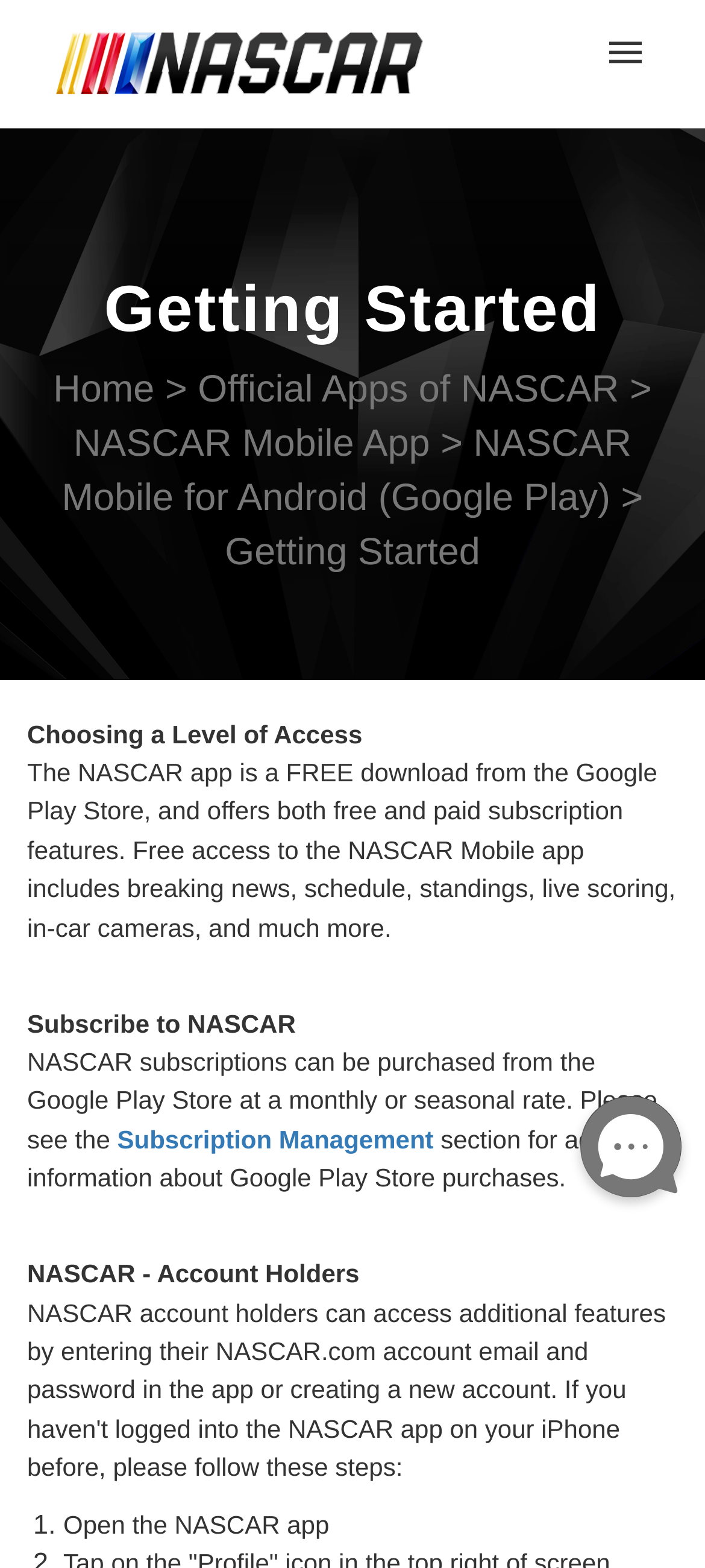Using the format (top-left x, top-left y, bottom-right x, bottom-right y), provide the bounding box coordinates for the described UI element. All values should be floating point numbers between 0 and 1: parent_node: My tickets

[0.077, 0.012, 0.603, 0.069]